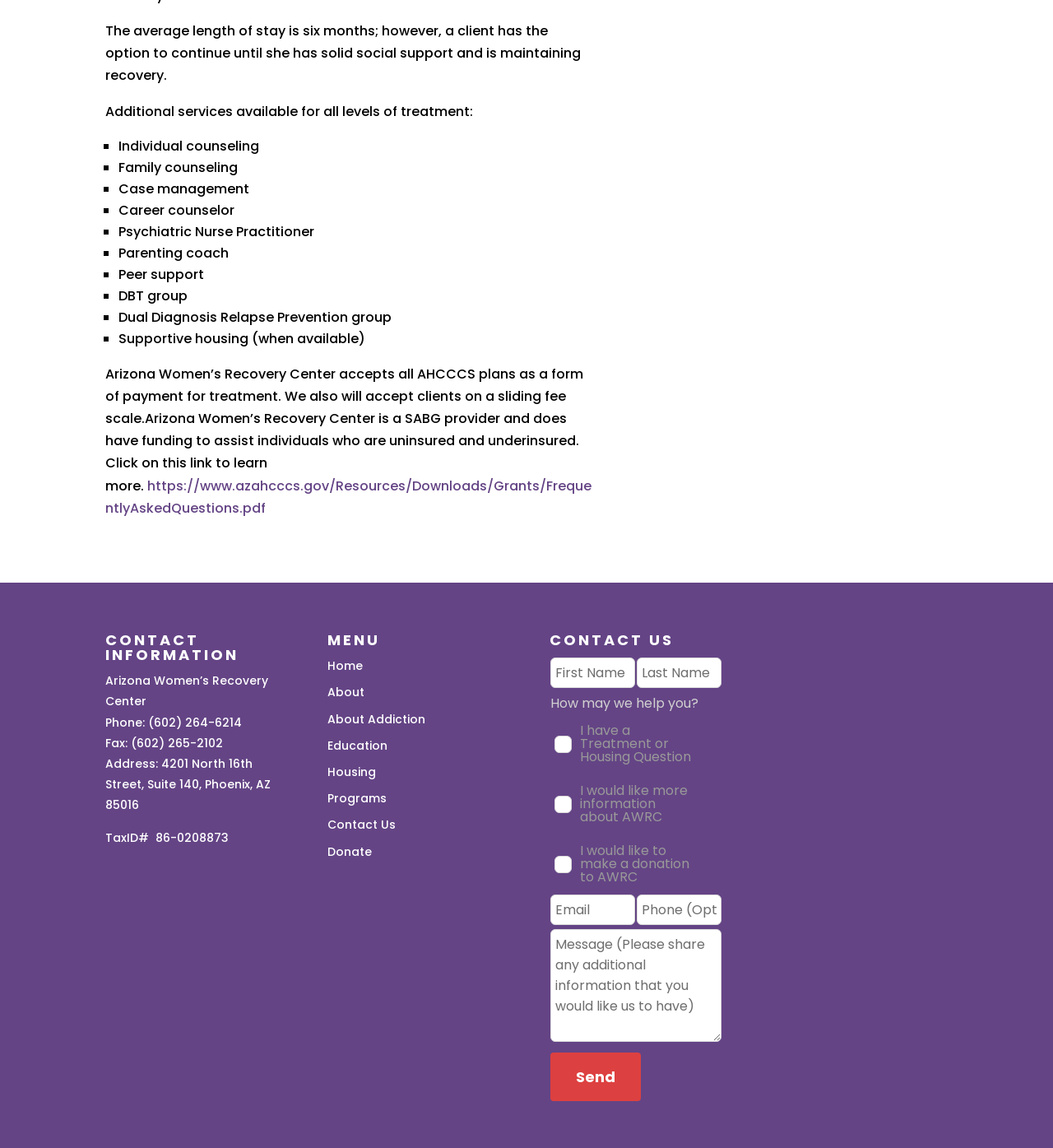What is the purpose of the 'Send' button?
Answer the question with a single word or phrase by looking at the picture.

To send a message